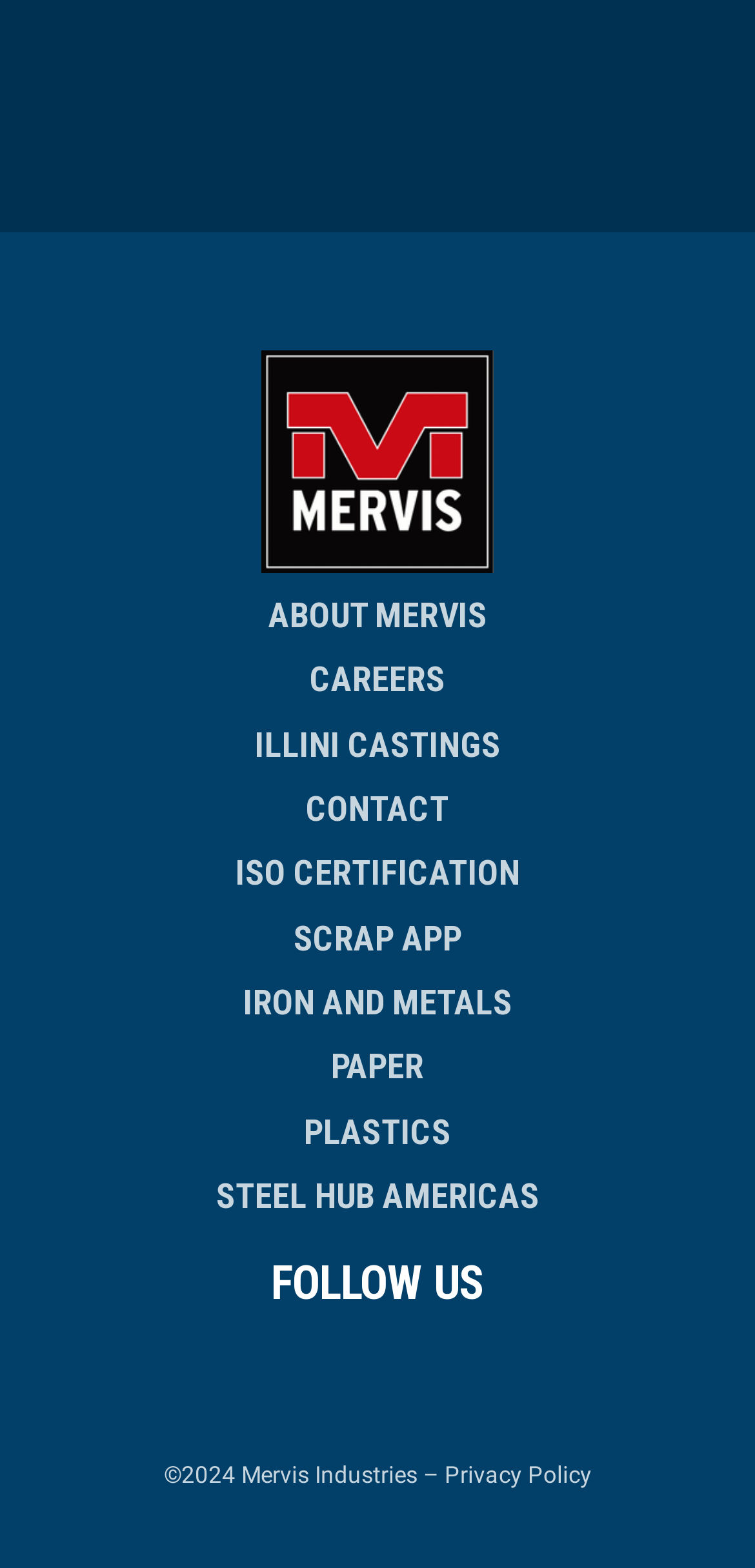What is the last main navigation link?
Provide a concise answer using a single word or phrase based on the image.

STEEL HUB AMERICAS